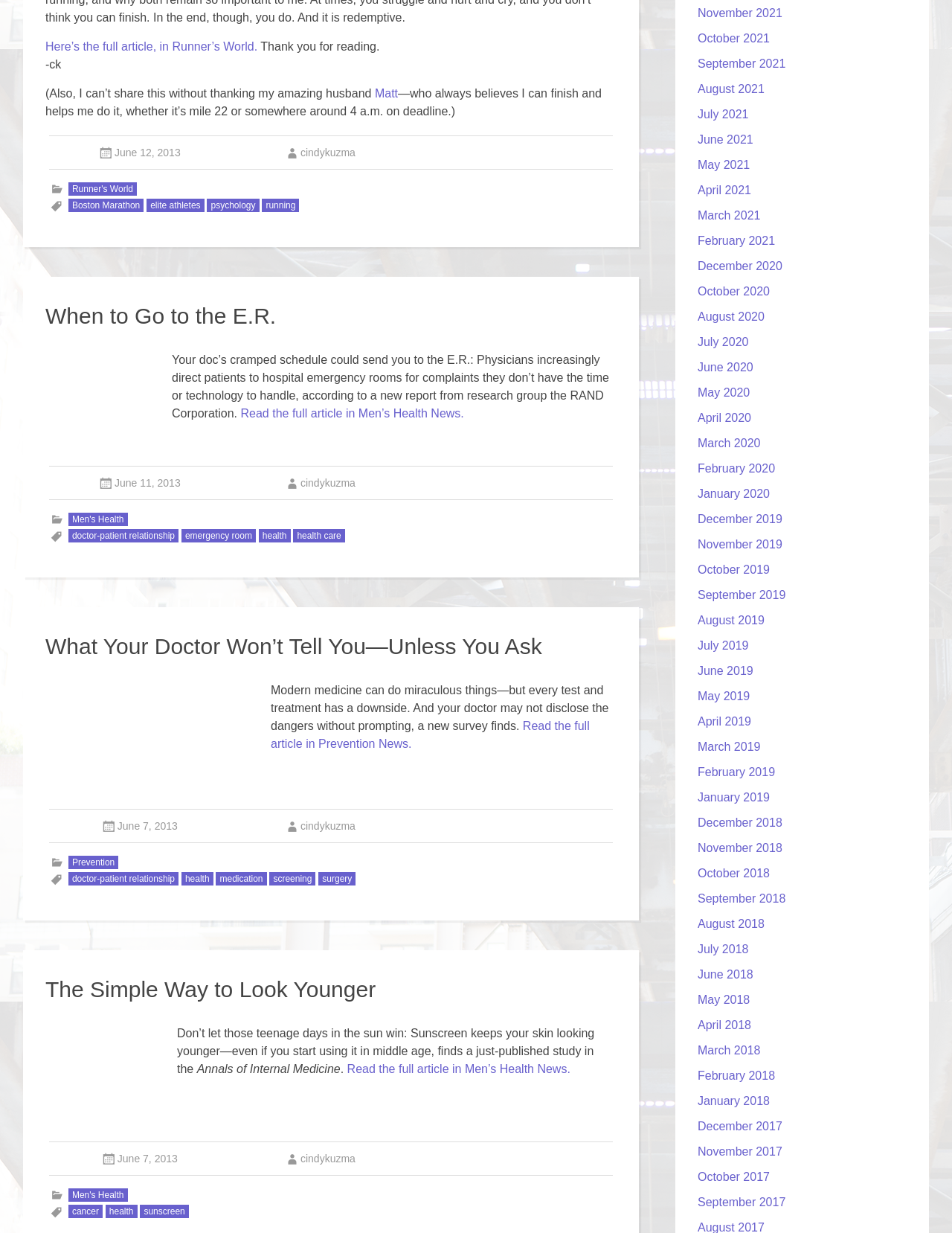Identify the bounding box coordinates of the clickable section necessary to follow the following instruction: "Read the full article in Runner's World". The coordinates should be presented as four float numbers from 0 to 1, i.e., [left, top, right, bottom].

[0.048, 0.032, 0.27, 0.043]